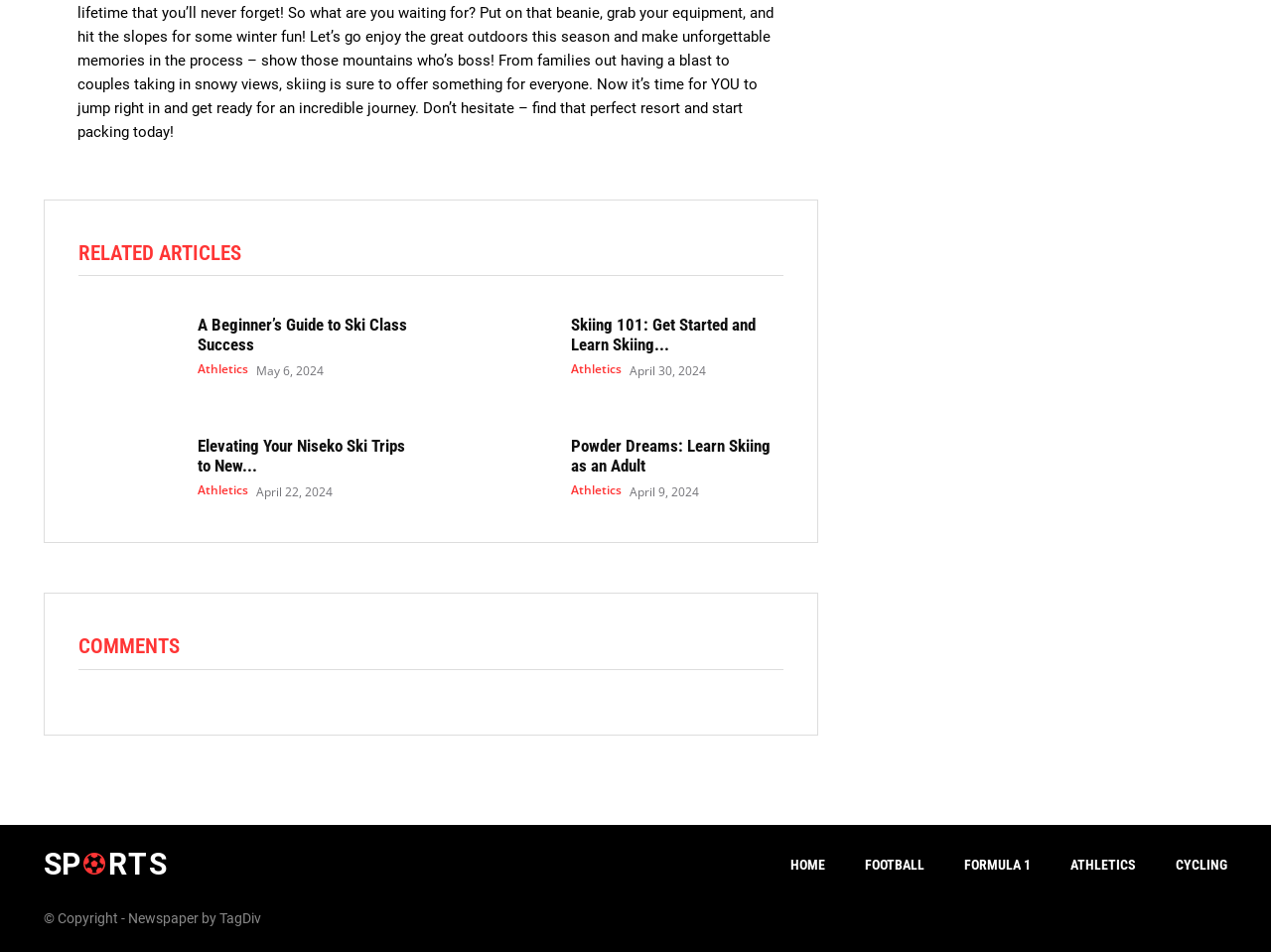Answer the following inquiry with a single word or phrase:
What is the date of the second related article?

April 30, 2024